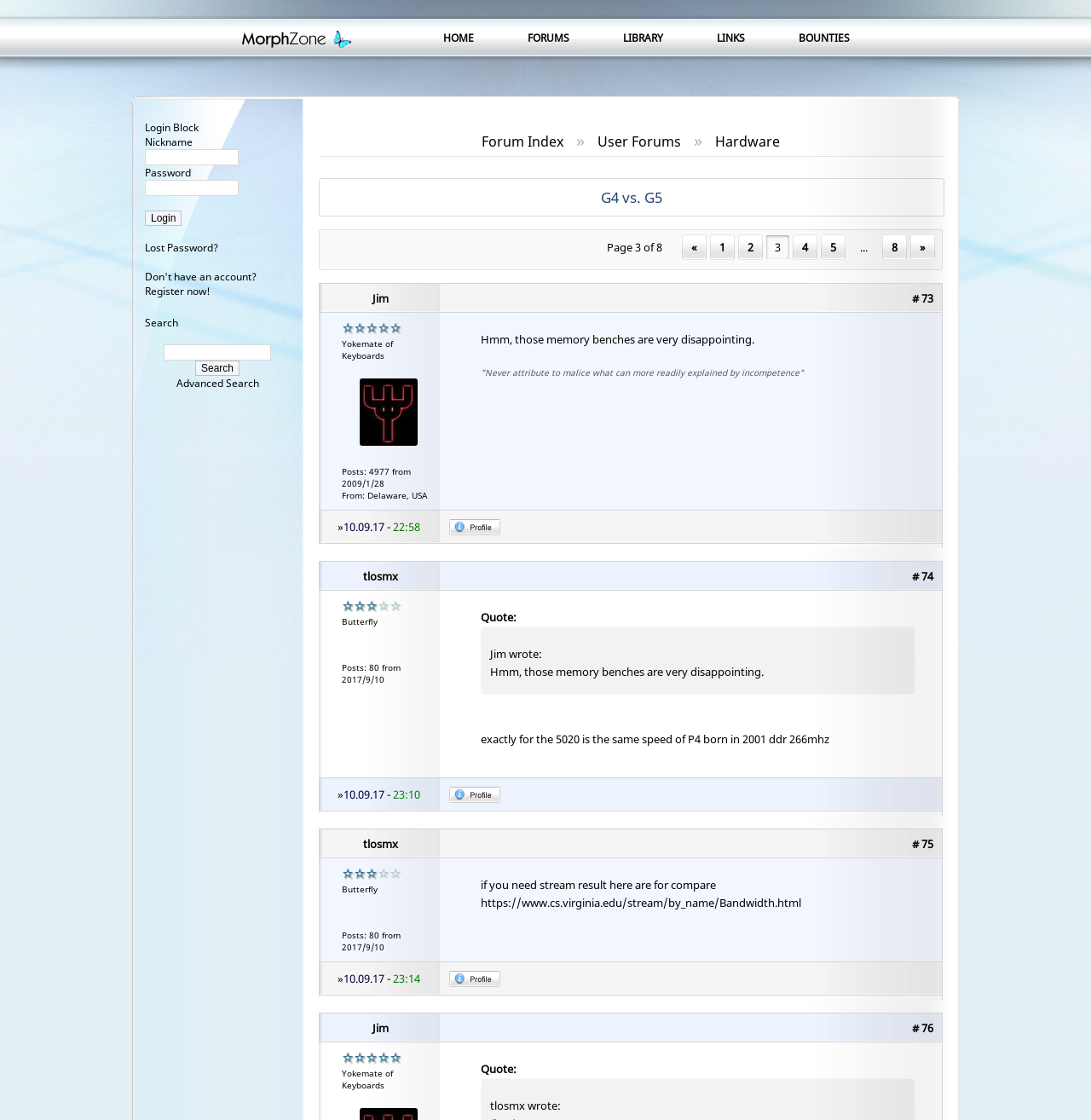Specify the bounding box coordinates for the region that must be clicked to perform the given instruction: "Click on the 'Login' button".

[0.133, 0.188, 0.167, 0.202]